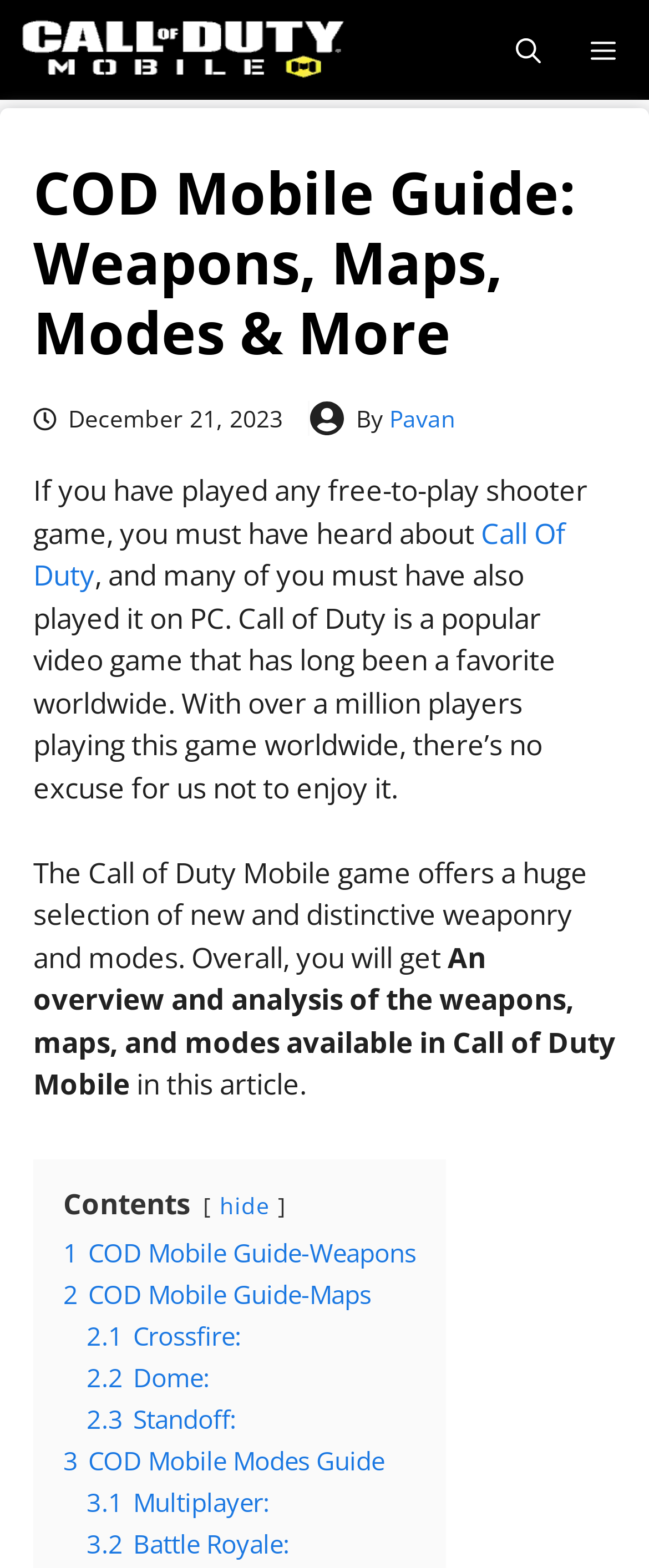Determine the bounding box coordinates of the target area to click to execute the following instruction: "Read the article by Pavan."

[0.6, 0.257, 0.703, 0.277]